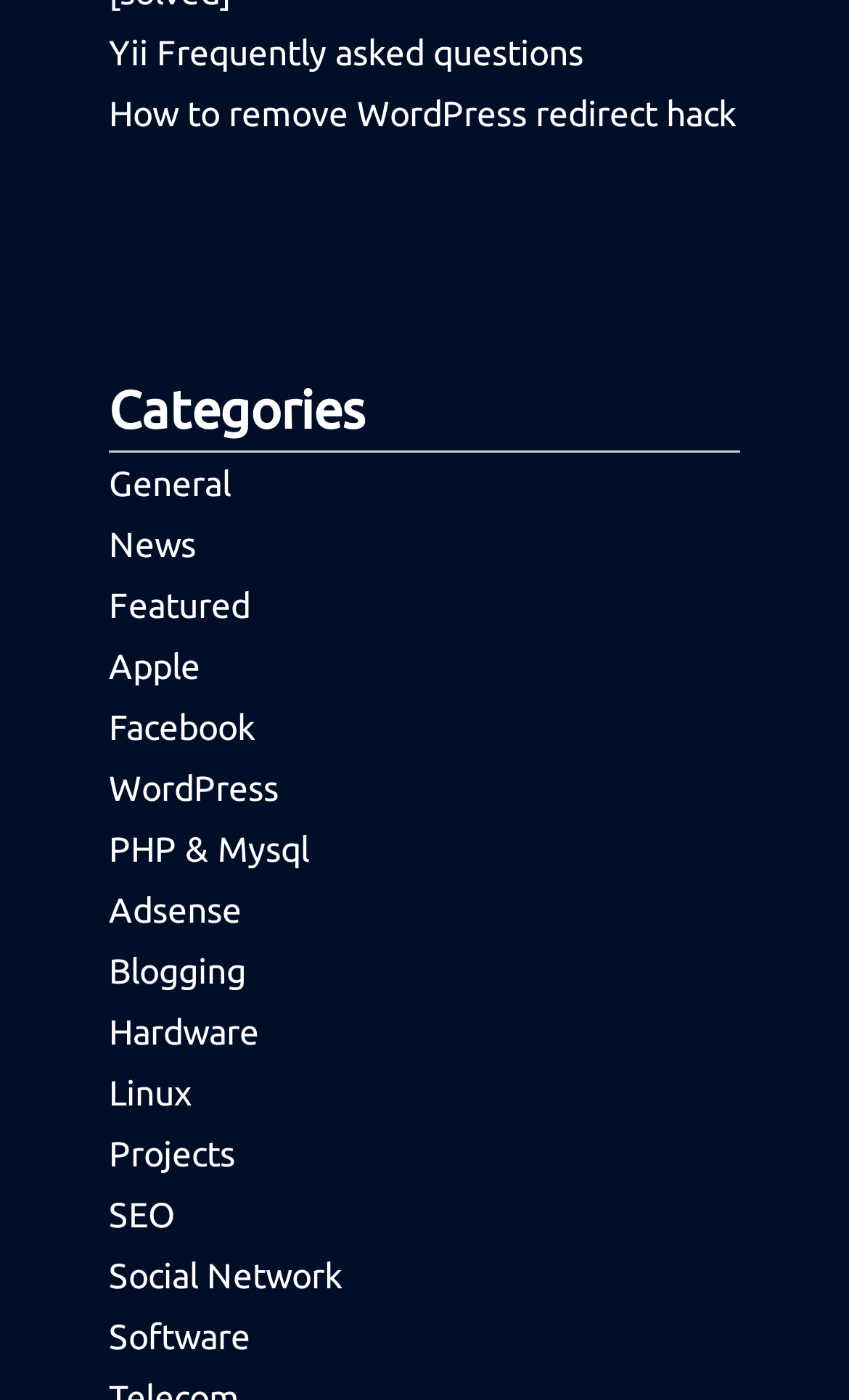Please examine the image and answer the question with a detailed explanation:
What is the first category listed?

I looked at the links under the 'Categories' heading and found that the first link is 'General', which is the first category listed.